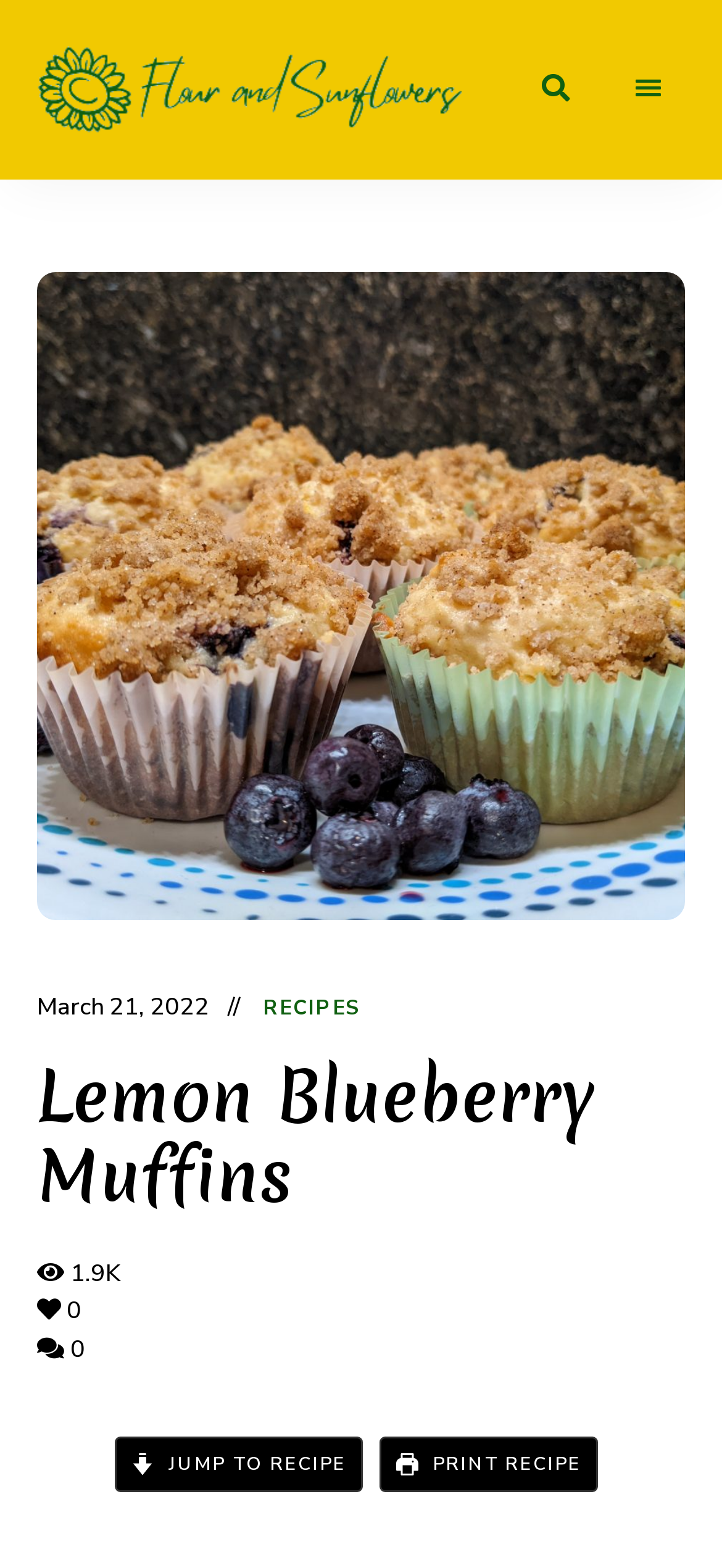Provide a short answer using a single word or phrase for the following question: 
What is the name of the blog?

Flour and Sunflowers